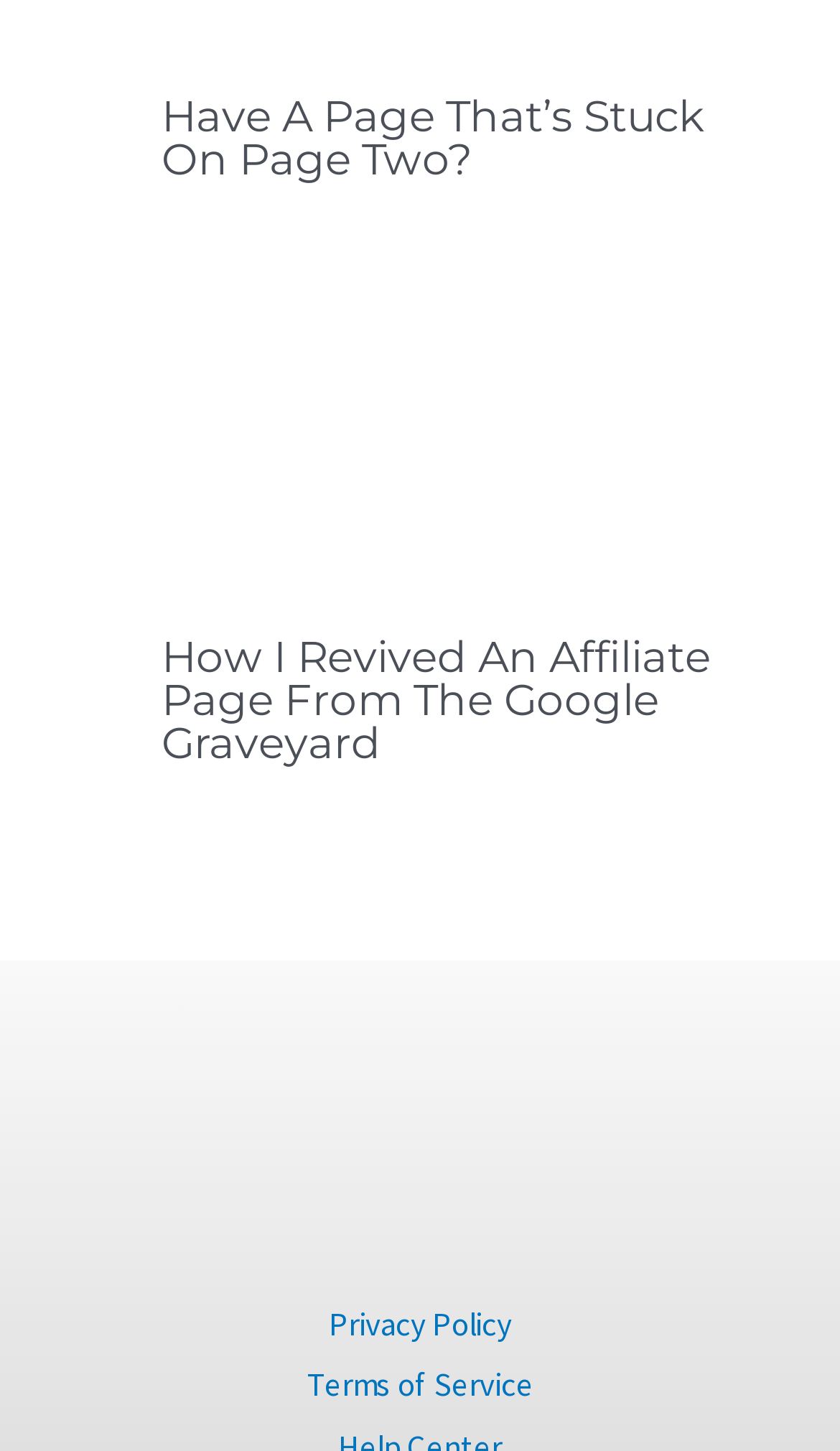What is the position of the header relative to the article?
Look at the image and respond with a one-word or short-phrase answer.

above